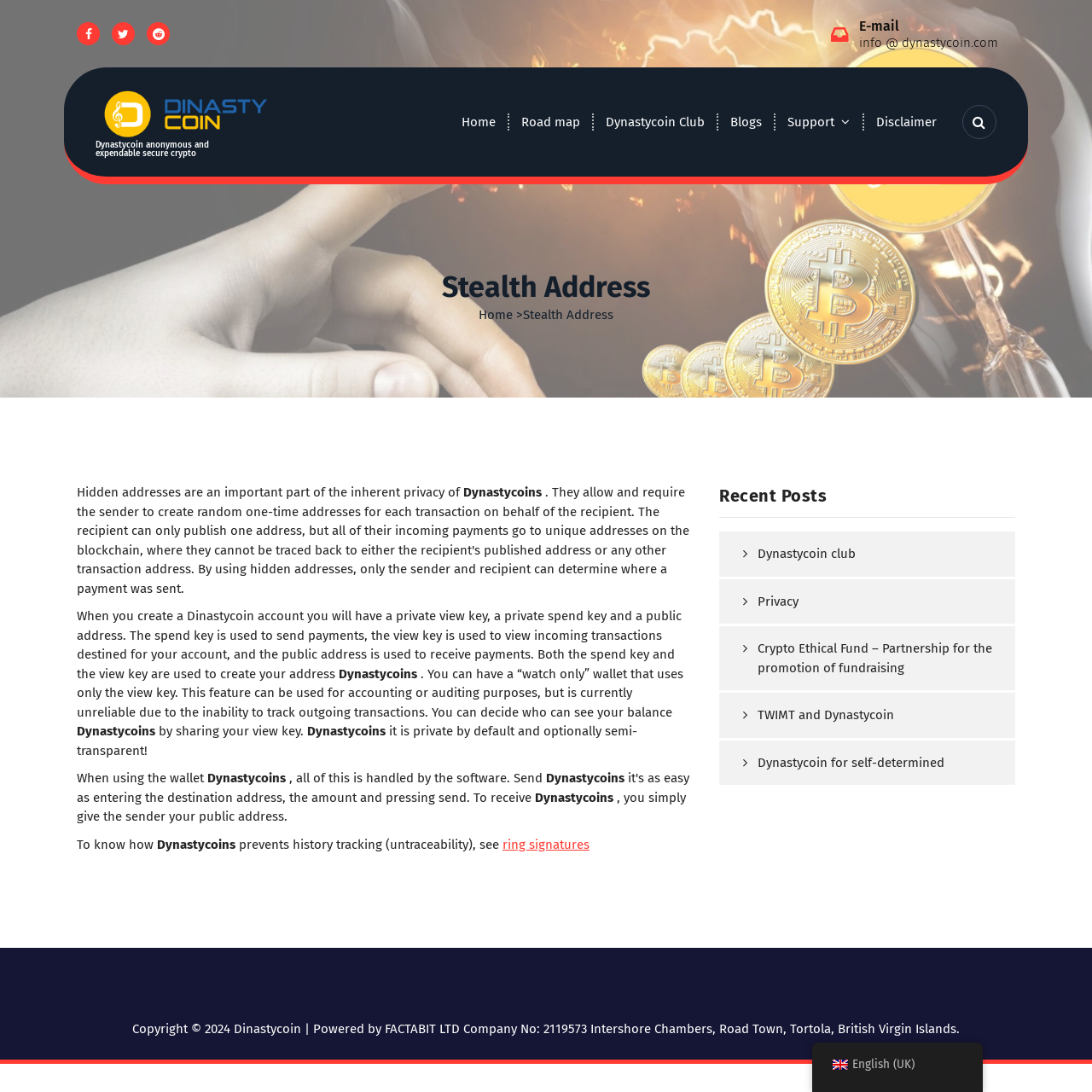Determine the bounding box coordinates of the clickable region to follow the instruction: "Check the 'Recent Posts'".

[0.659, 0.442, 0.93, 0.475]